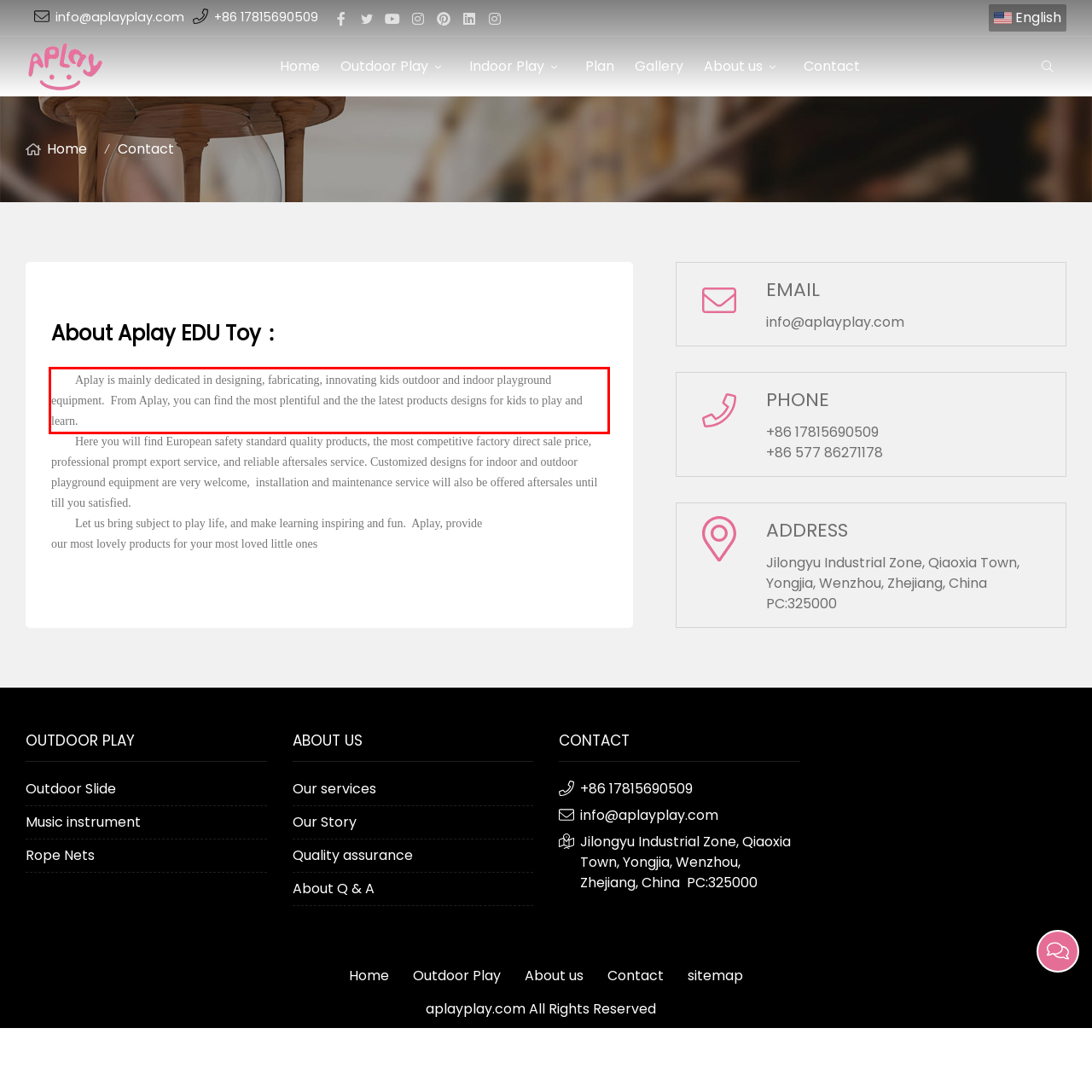Please perform OCR on the text within the red rectangle in the webpage screenshot and return the text content.

Aplay is mainly dedicated in designing, fabricating, innovating kids outdoor and indoor playground equipment. From Aplay, you can find the most plentiful and the the latest products designs for kids to play and learn.